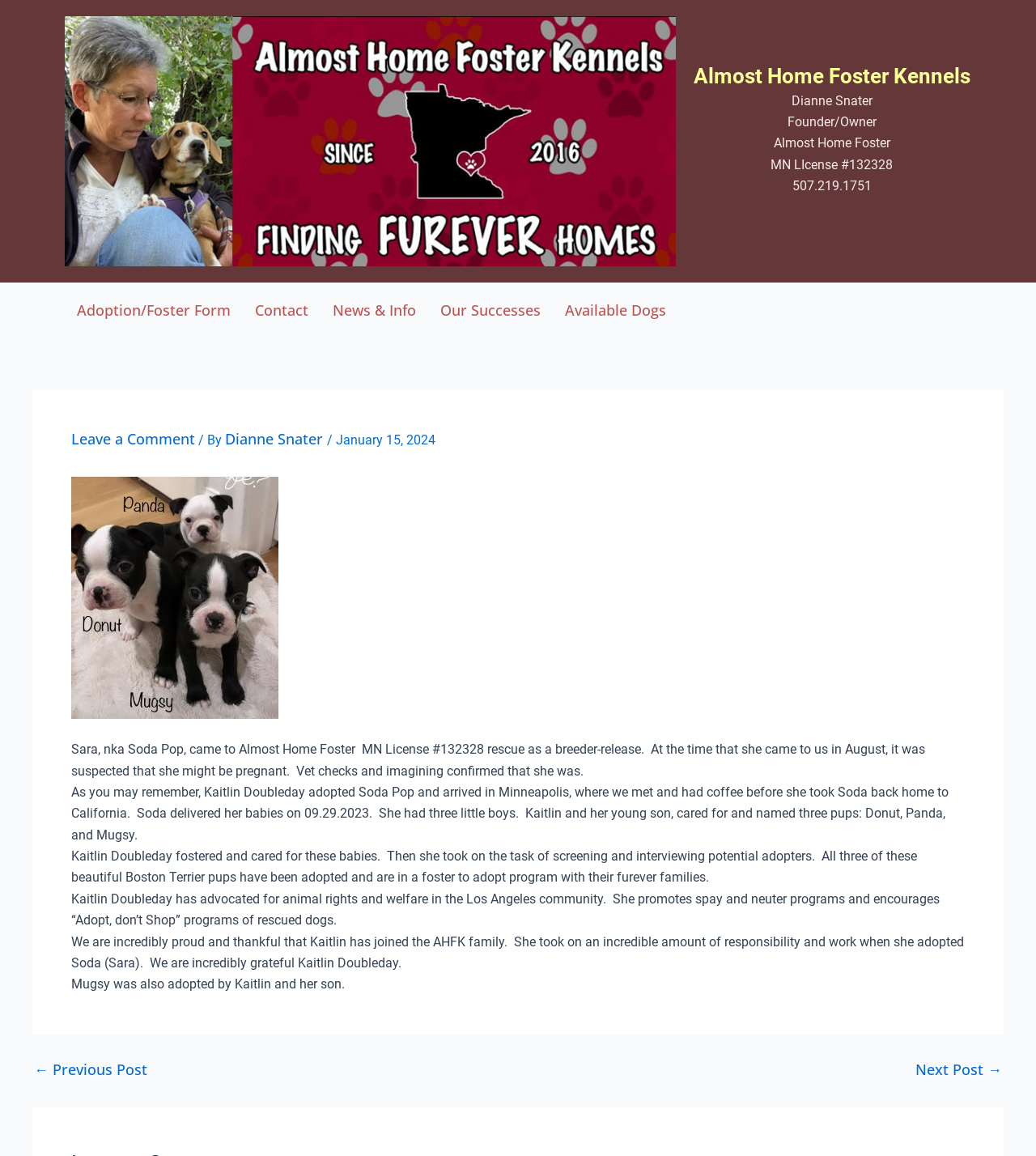Please provide a detailed answer to the question below based on the screenshot: 
What is the name of the founder of Almost Home Foster?

I found the answer by looking at the top section of the webpage, where it lists the founder's name as 'Dianne Snater' with the title 'Founder/Owner'.